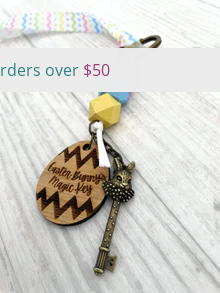Is the key decorative or functional?
From the image, respond with a single word or phrase.

Both